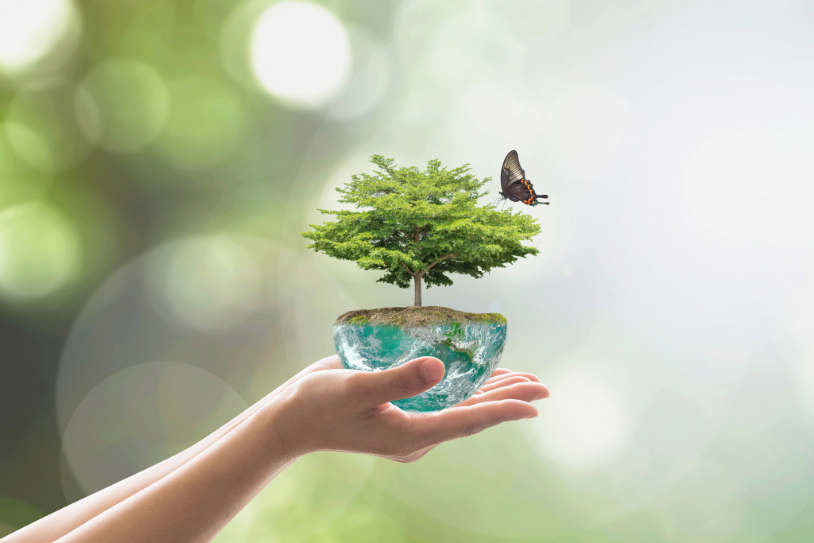What atmosphere does the background suggest?
Answer the question with a single word or phrase derived from the image.

Serene